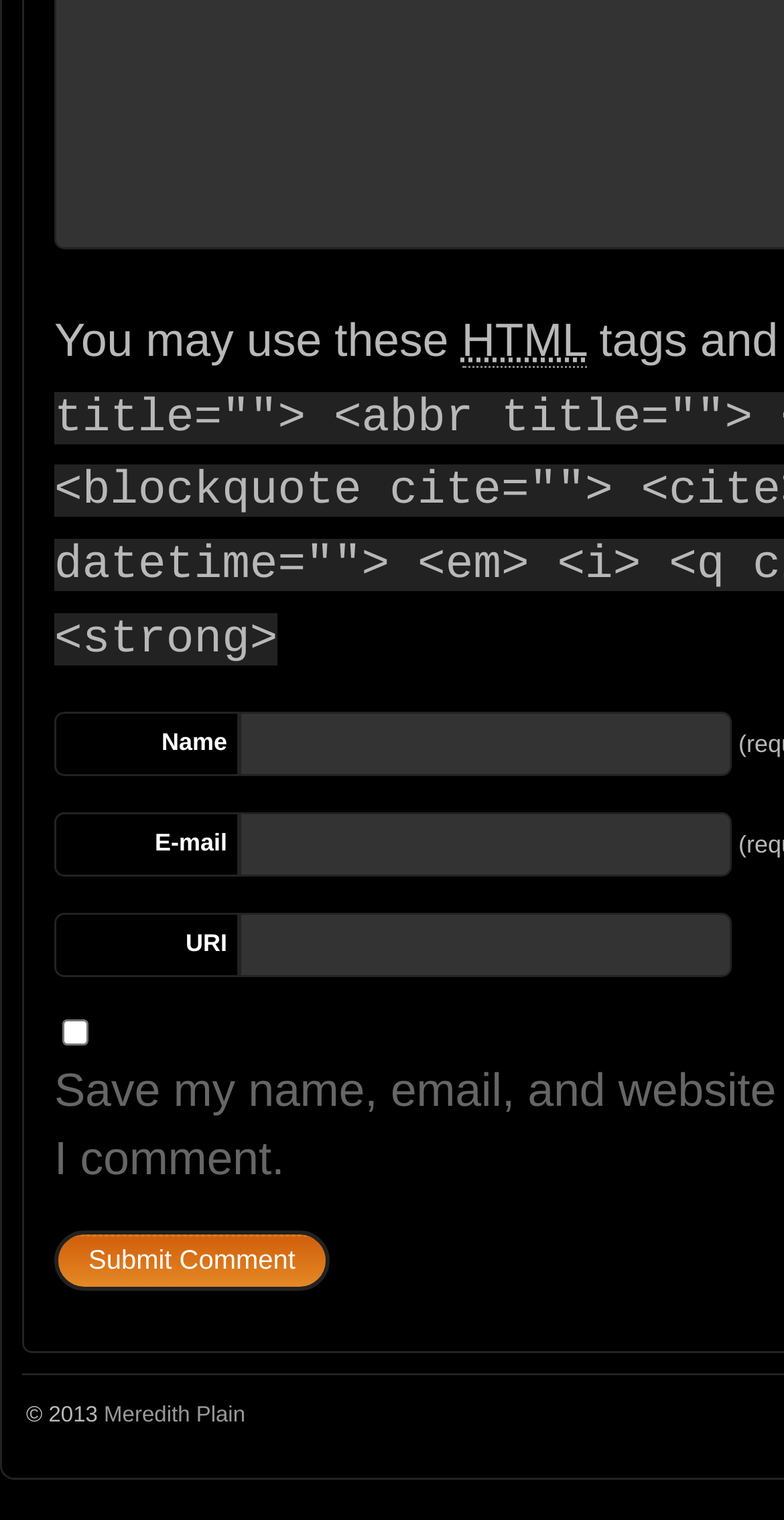Give a one-word or short-phrase answer to the following question: 
How many input fields are there?

3